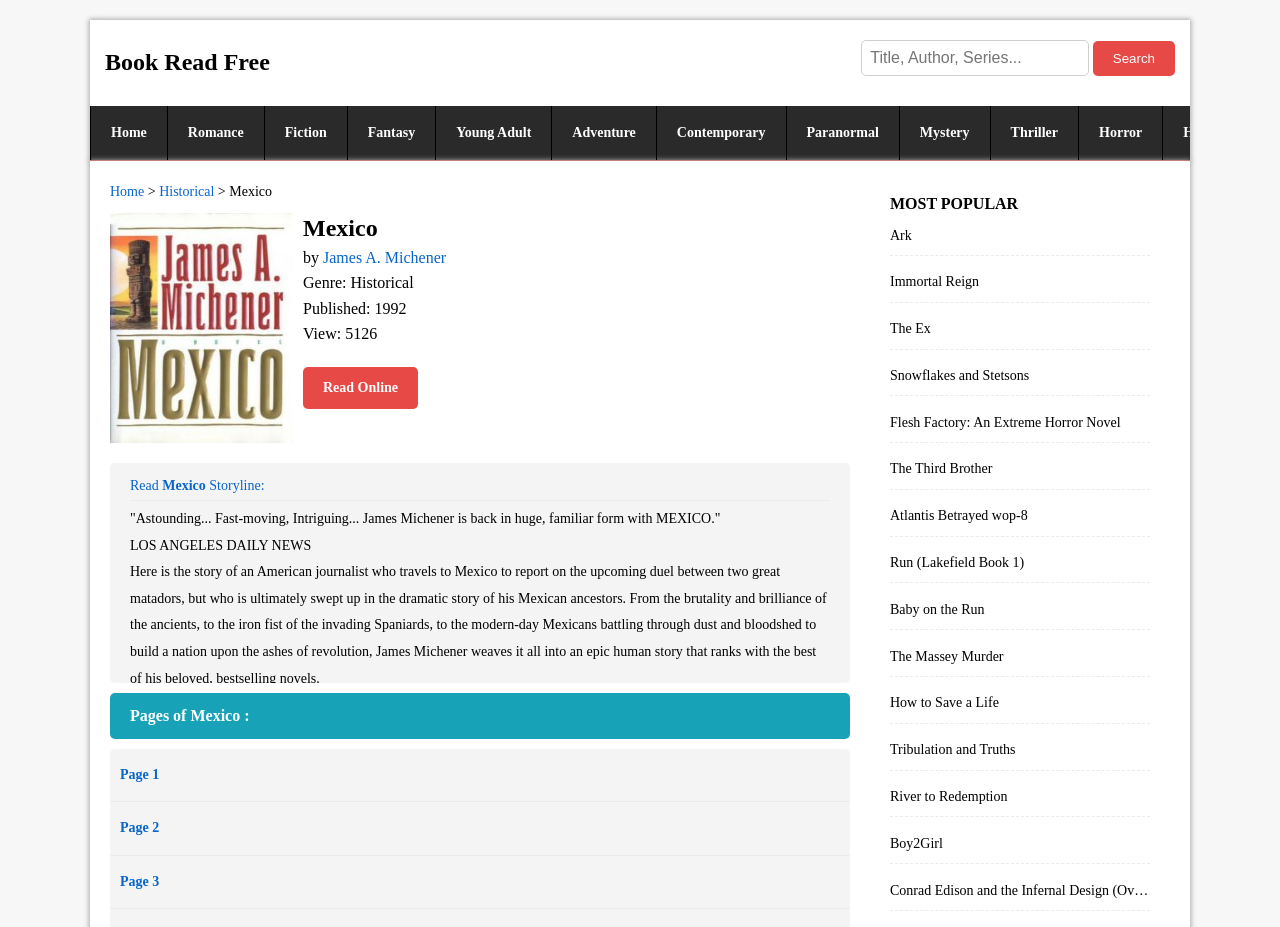What is the genre of the book?
Answer the question with just one word or phrase using the image.

Historical